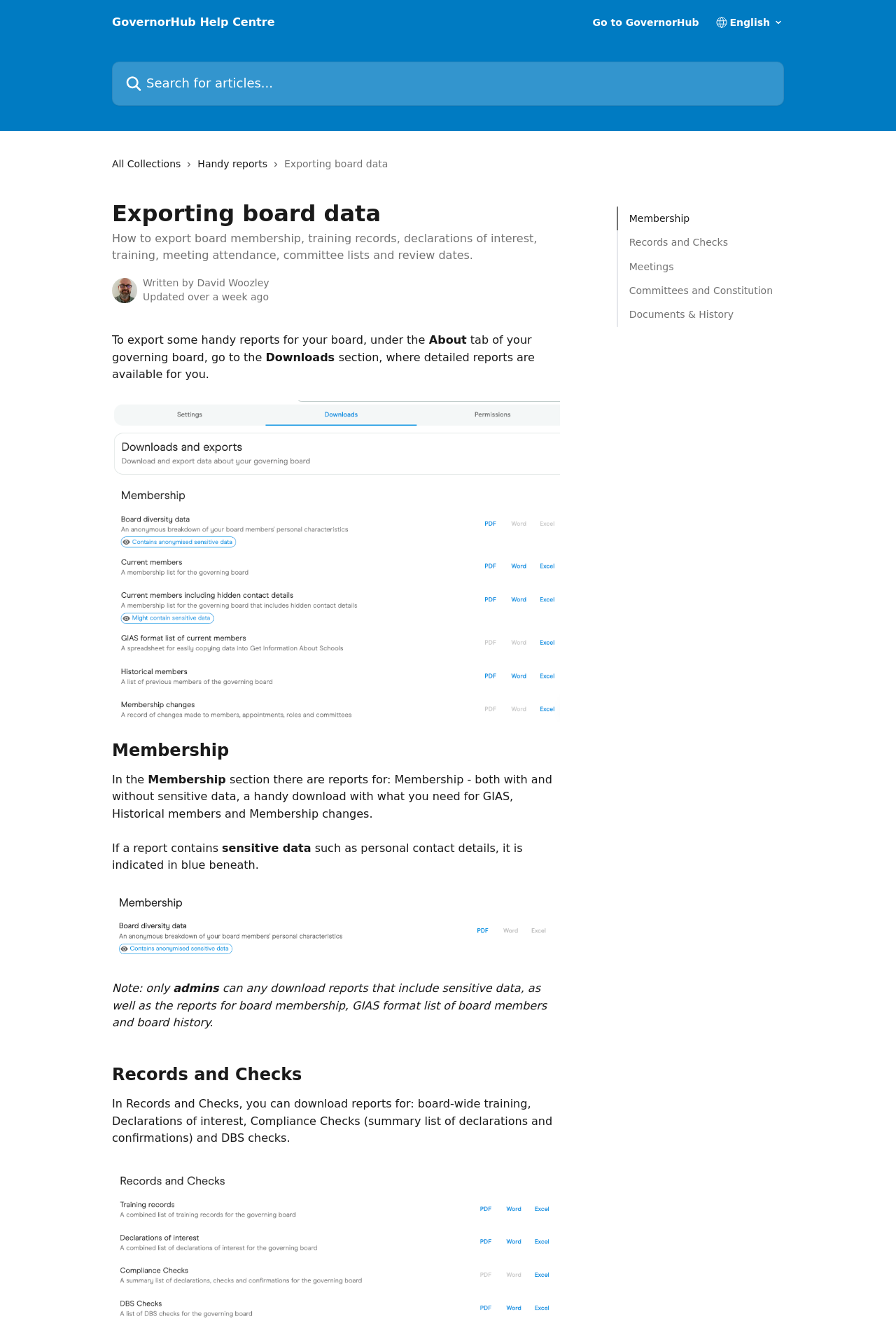Determine the bounding box coordinates of the clickable region to execute the instruction: "View Membership". The coordinates should be four float numbers between 0 and 1, denoted as [left, top, right, bottom].

[0.702, 0.157, 0.862, 0.169]